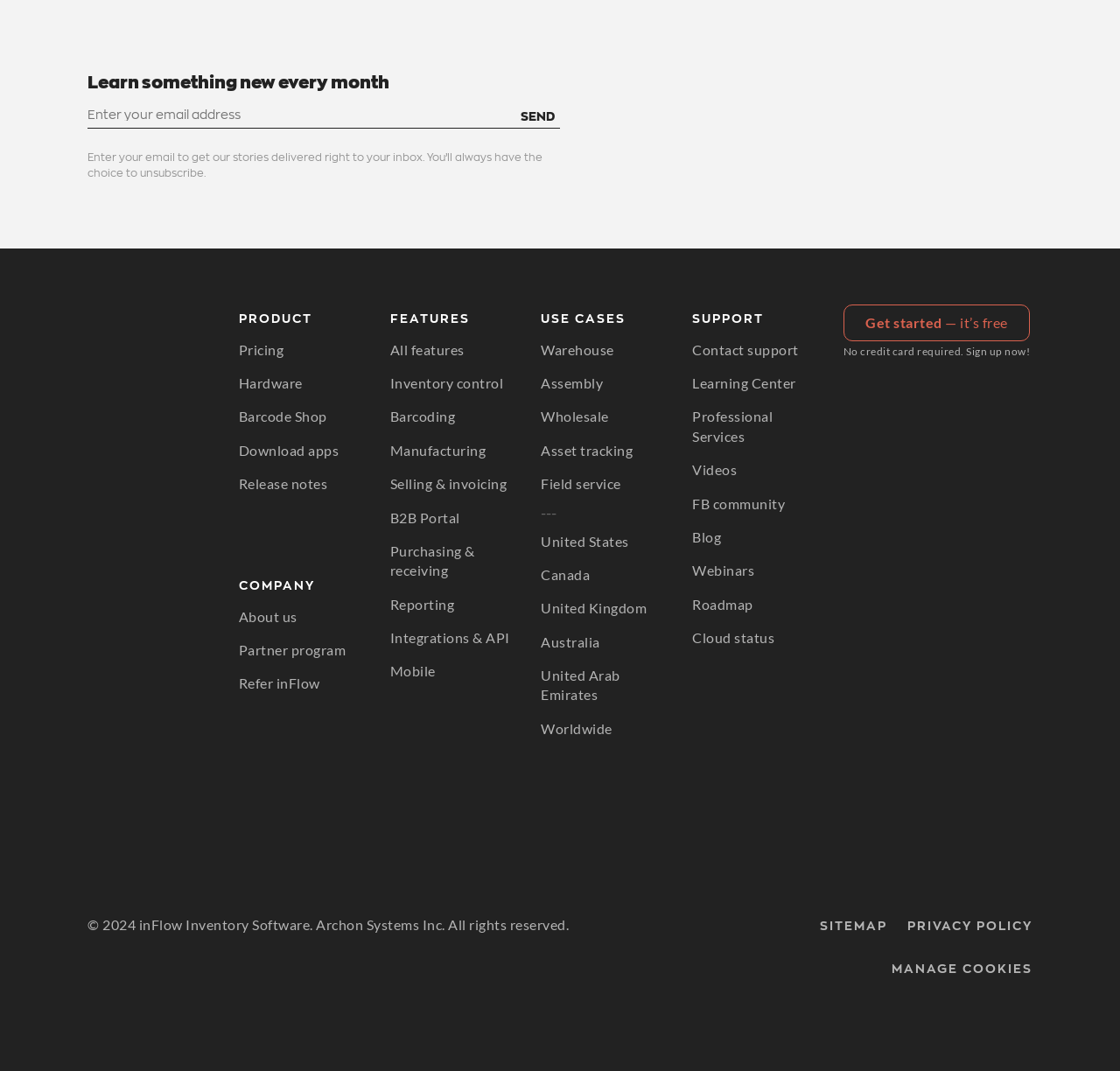Determine the bounding box coordinates of the target area to click to execute the following instruction: "Click Send."

[0.46, 0.102, 0.5, 0.115]